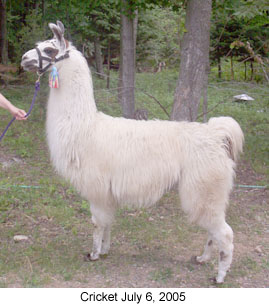What is attached to the llama's halter?
Please interpret the details in the image and answer the question thoroughly.

According to the caption, the llama is adorned with colorful ribbons attached to its halter, adding a playful touch to its appearance.